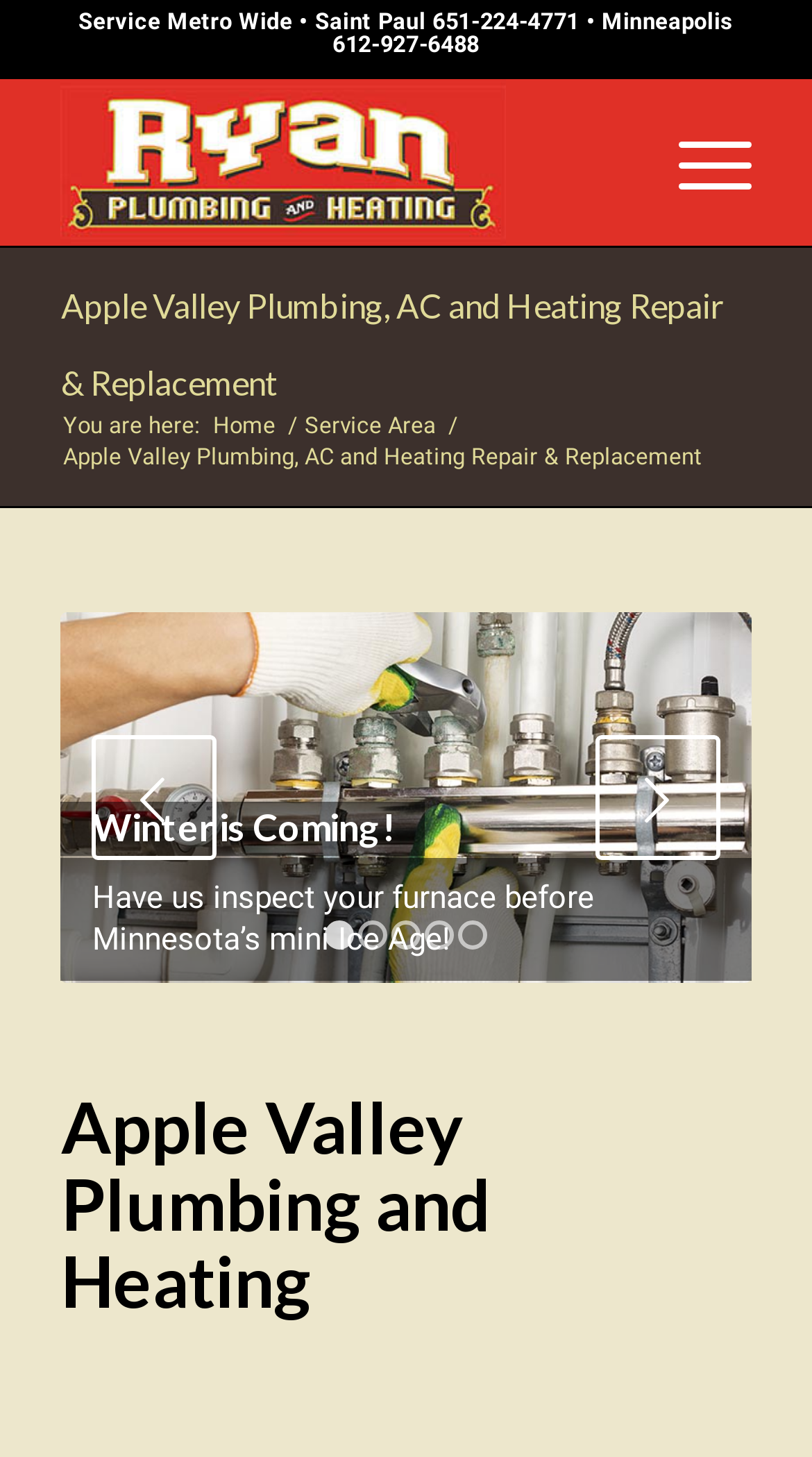How many links are in the menu?
Answer the question with as much detail as possible.

The menu is located at the top right corner of the webpage, and it contains links labeled '1', '2', '3', '4', and '5'. Therefore, there are 5 links in the menu.